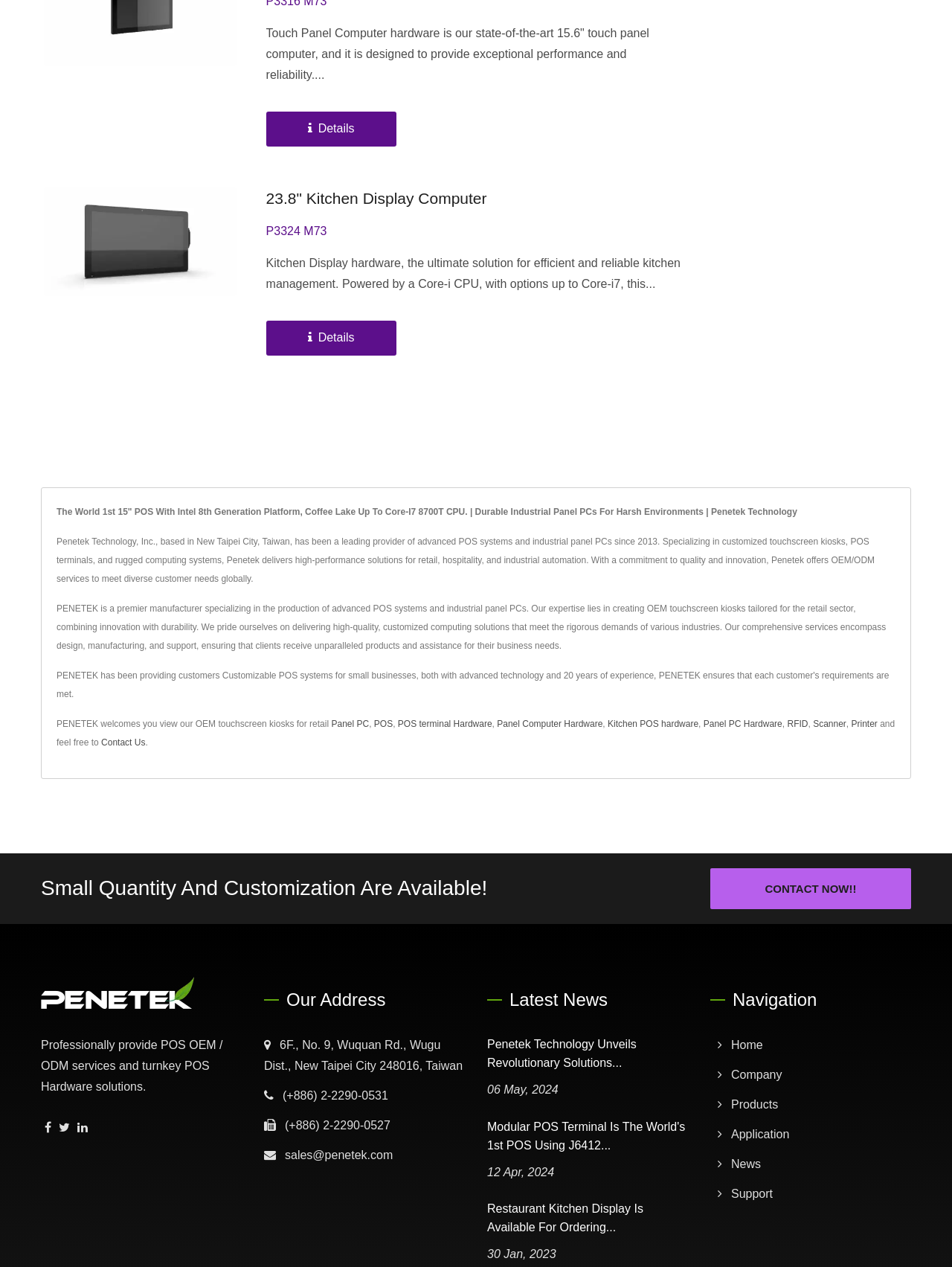Please identify the bounding box coordinates of the region to click in order to complete the given instruction: "Learn more about the 'Restaurant Kitchen Display Is Available For Ordering...' news". The coordinates should be four float numbers between 0 and 1, i.e., [left, top, right, bottom].

[0.512, 0.947, 0.723, 0.976]